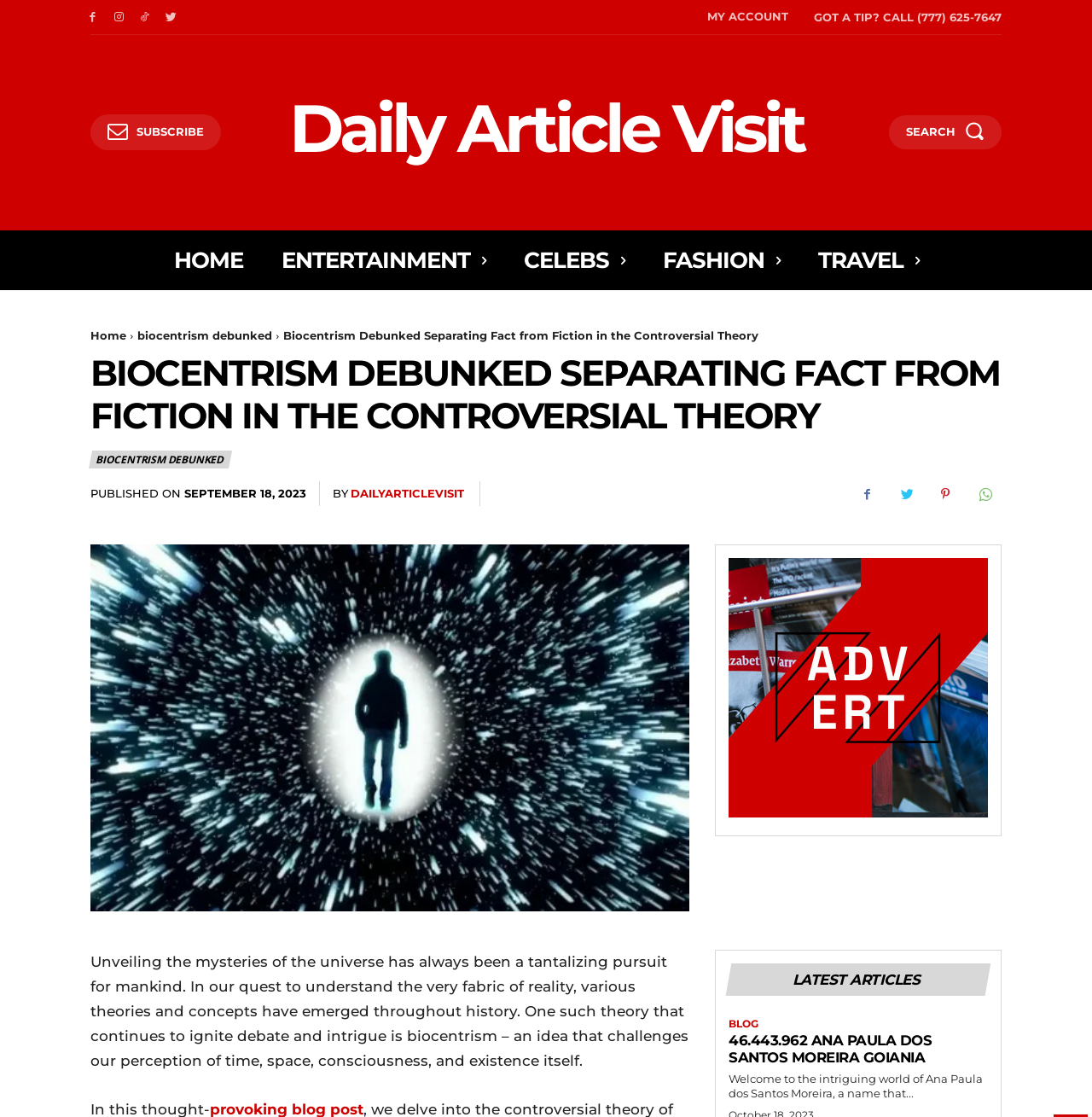Give a short answer to this question using one word or a phrase:
Who is the author of the article?

DAILYARTICLEVISIT